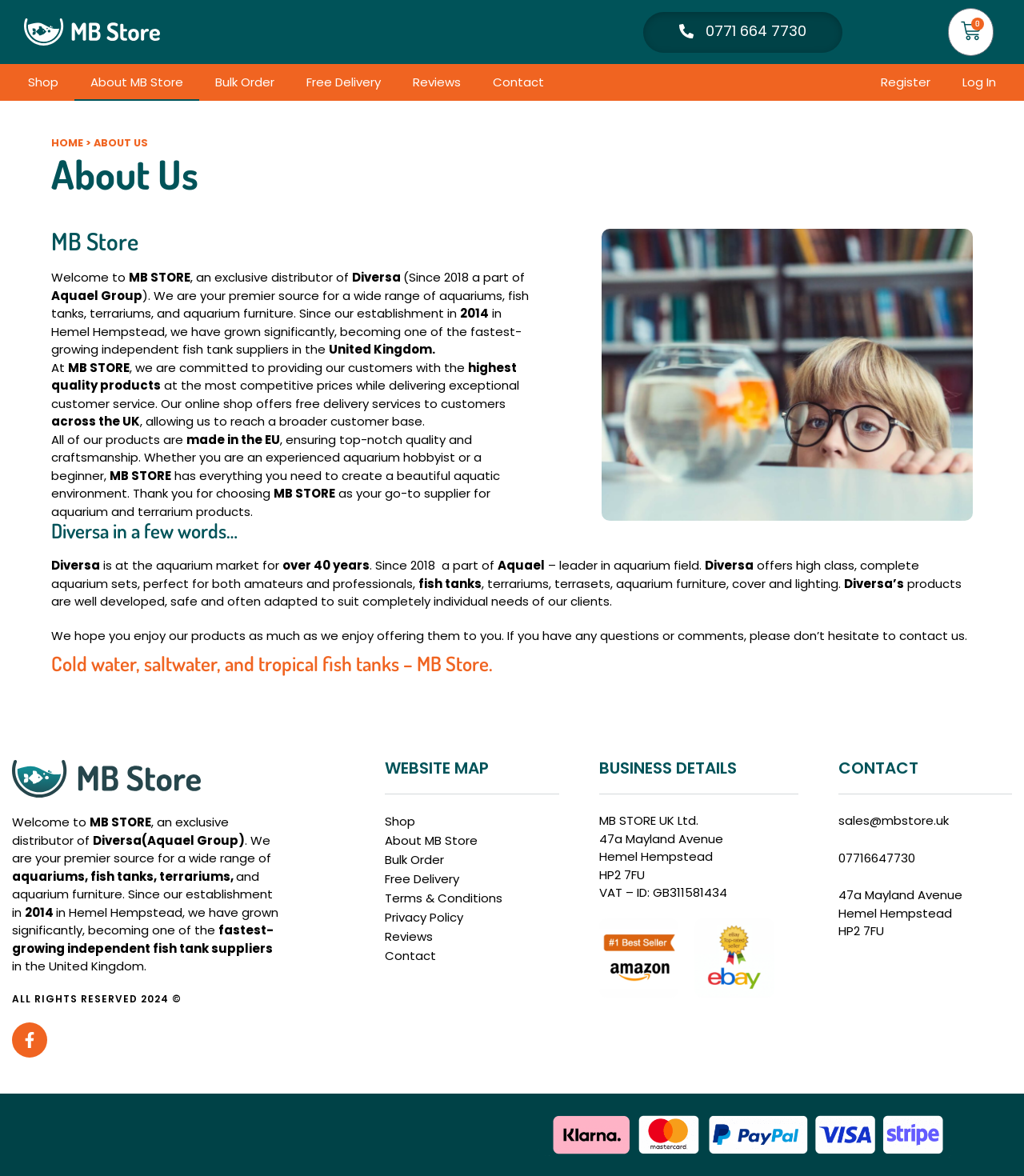Please find the bounding box coordinates of the section that needs to be clicked to achieve this instruction: "Click the MB Store logo".

[0.023, 0.016, 0.156, 0.039]